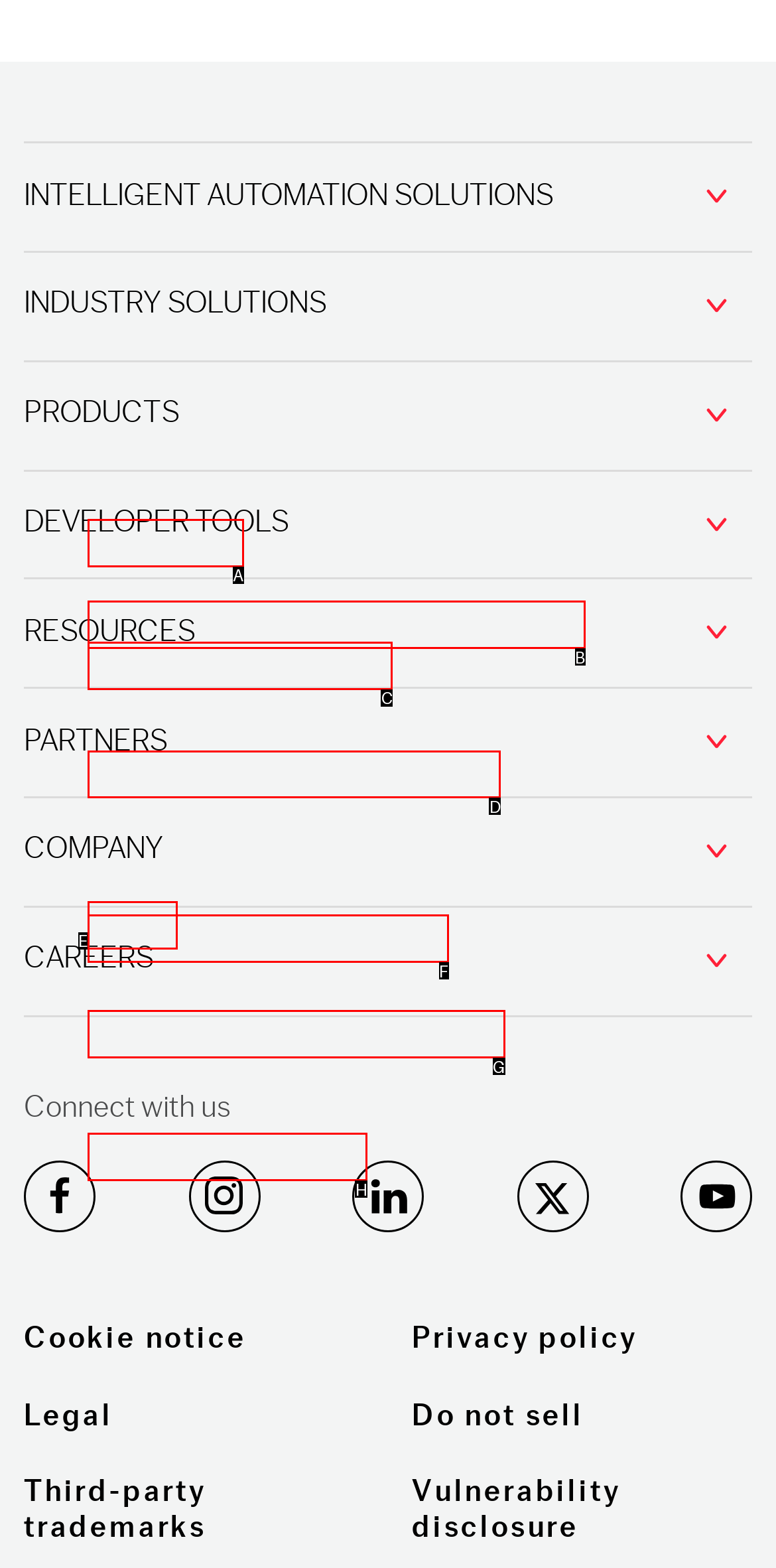Determine the letter of the element I should select to fulfill the following instruction: View recent entries. Just provide the letter.

None